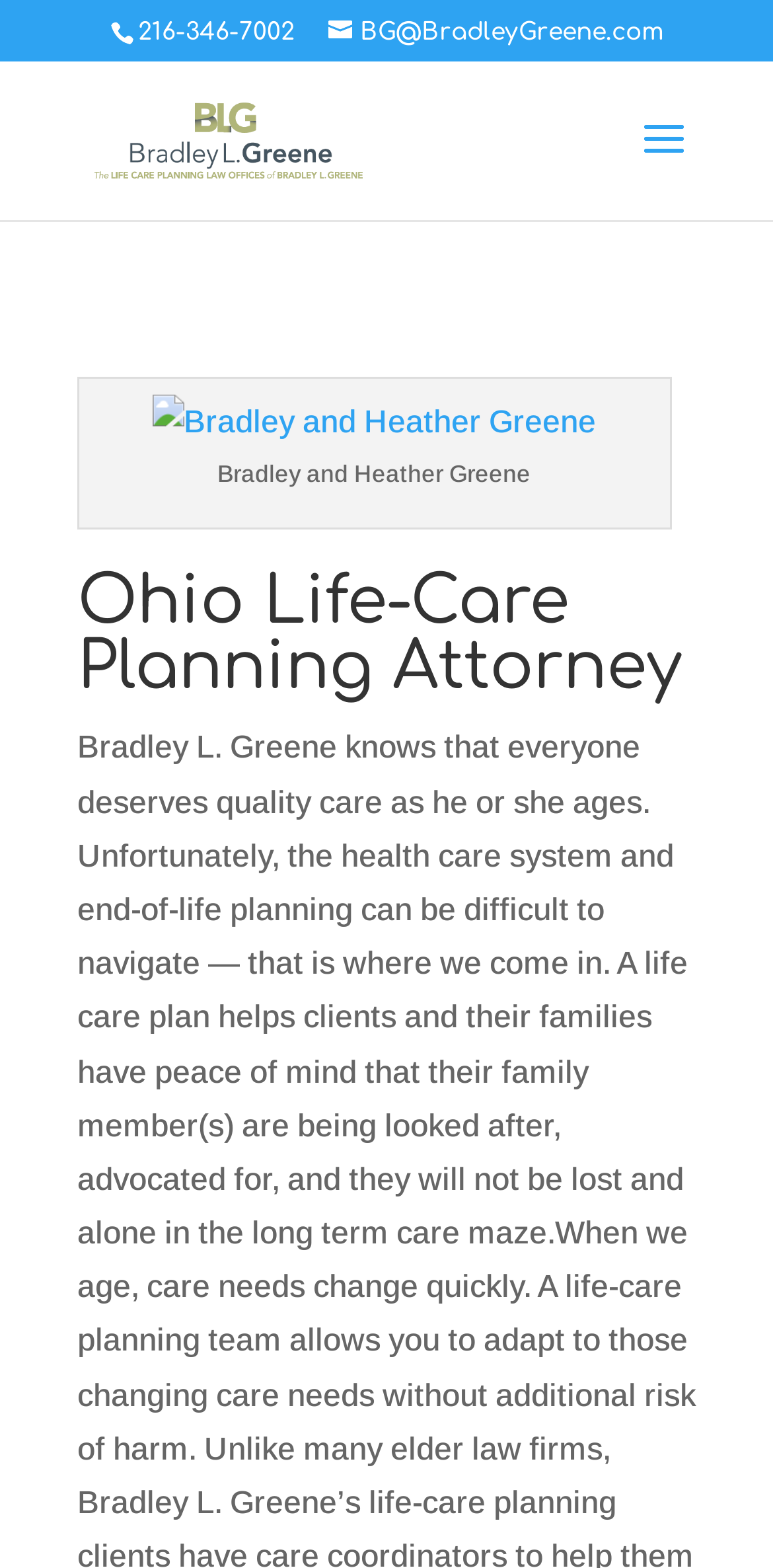What is the relationship between Bradley and Heather Greene?
Please provide a comprehensive answer based on the information in the image.

I inferred the relationship between Bradley and Heather Greene by looking at the link element with the text 'Bradley and Heather Greene' and the image element with the same description, which suggests that they are a couple.